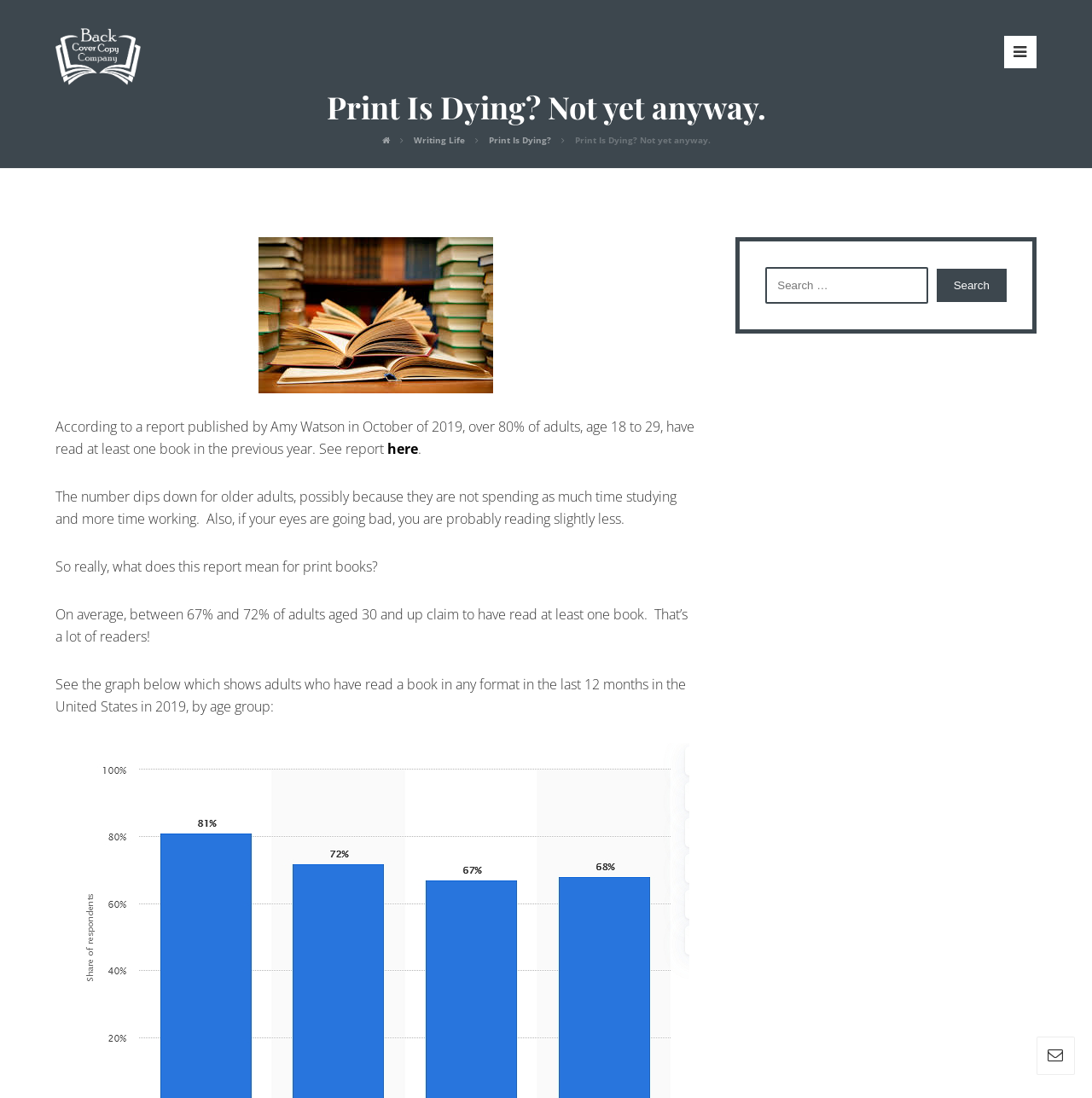What percentage of adults aged 18-29 have read a book?
From the screenshot, provide a brief answer in one word or phrase.

over 80%